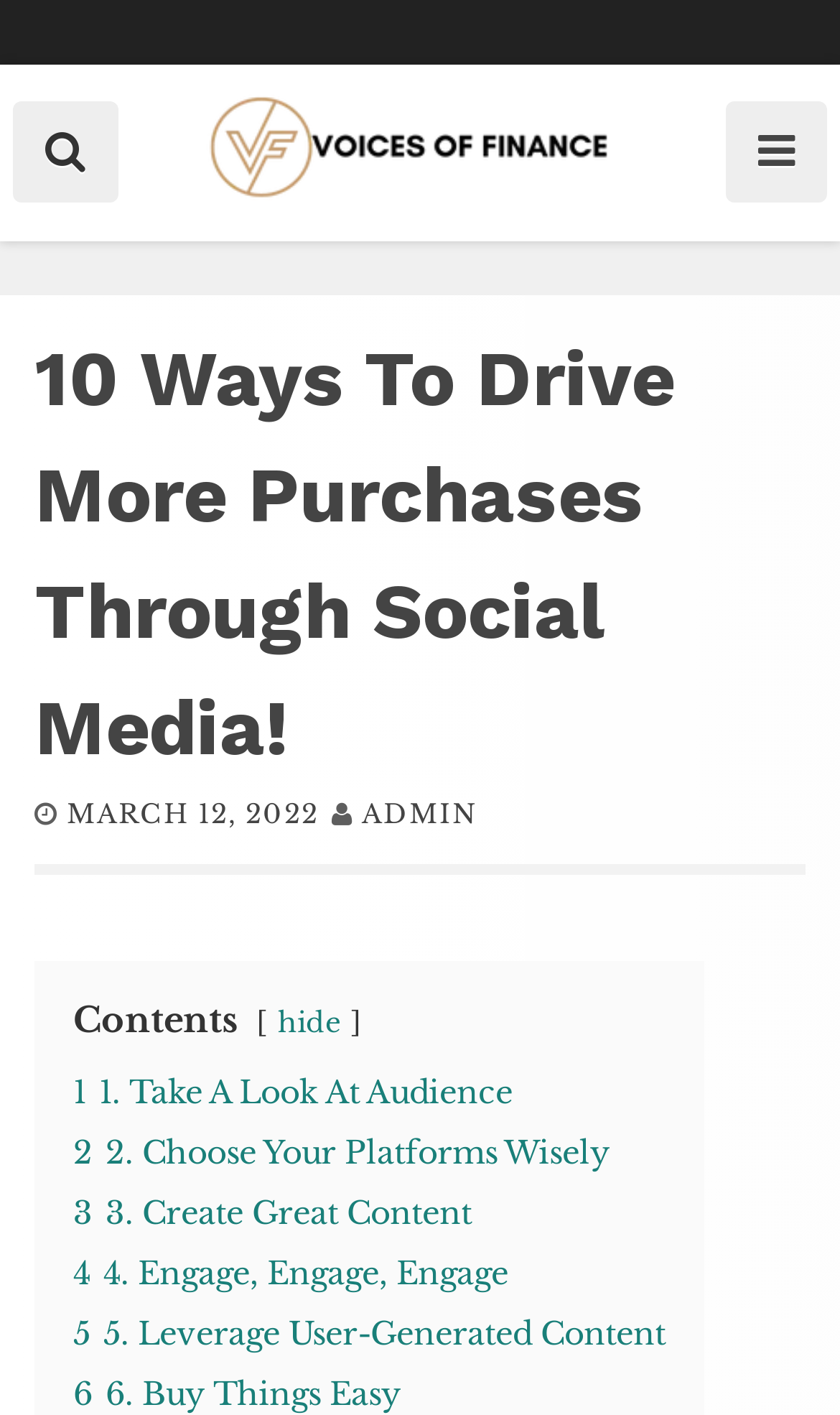What is the logo of Voices Of Finance?
Based on the visual content, answer with a single word or a brief phrase.

Voices Of Finance